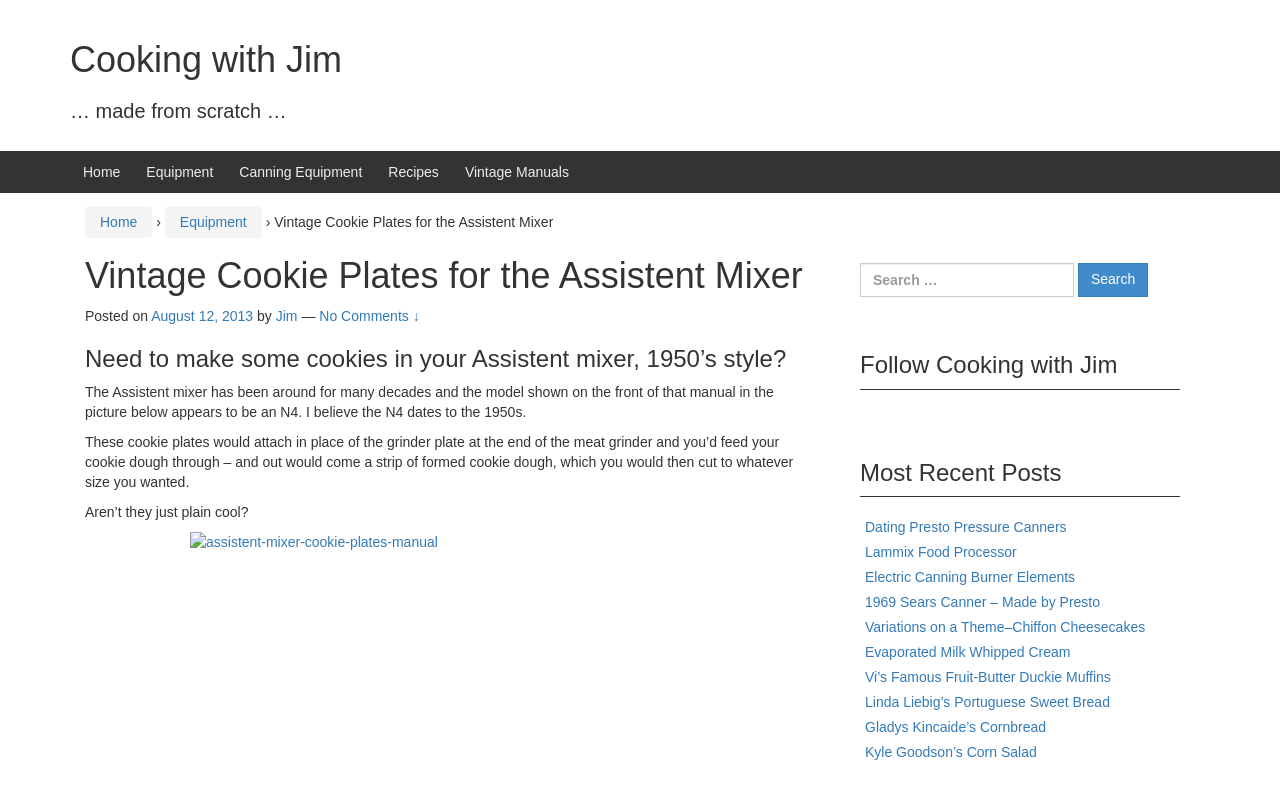Given the element description Kyle Goodson’s Corn Salad, identify the bounding box coordinates for the UI element on the webpage screenshot. The format should be (top-left x, top-left y, bottom-right x, bottom-right y), with values between 0 and 1.

[0.676, 0.937, 0.81, 0.957]